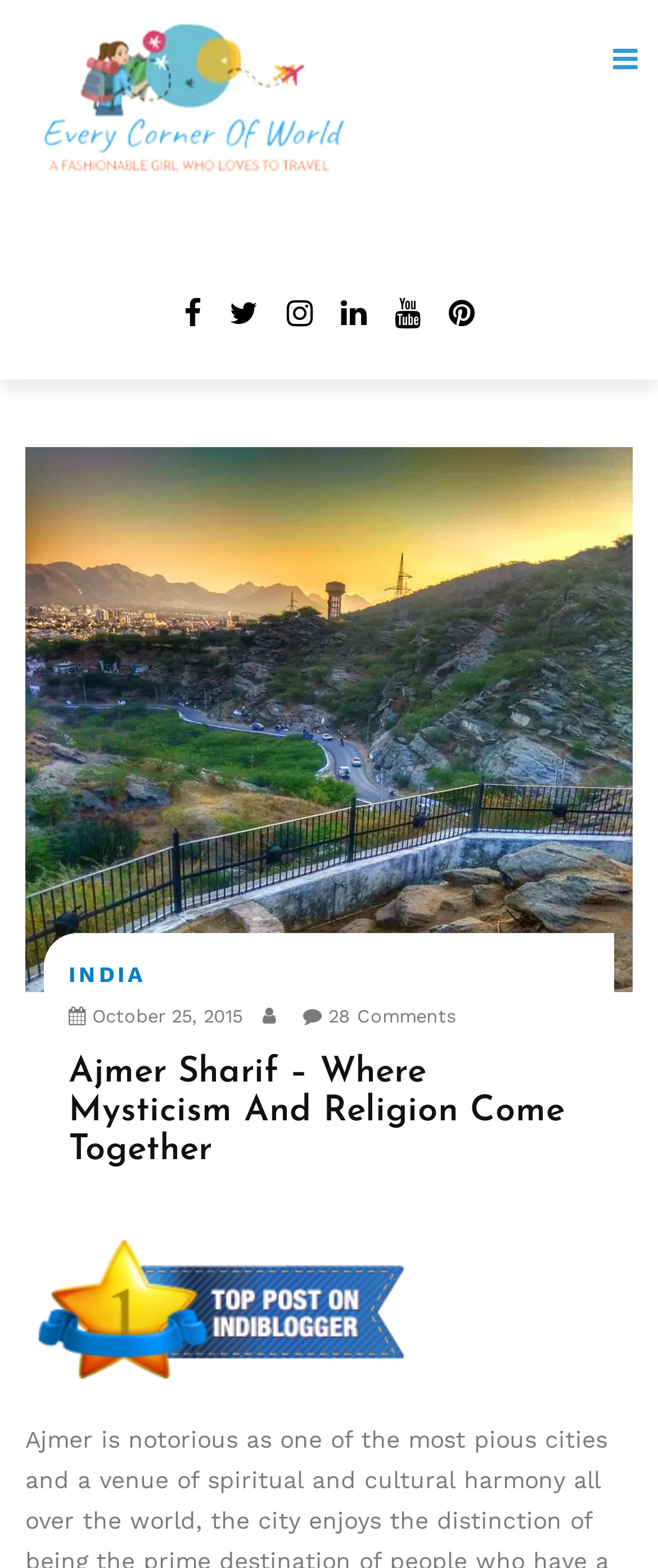Find the bounding box of the web element that fits this description: "title="facebook"".

[0.332, 0.282, 0.38, 0.301]